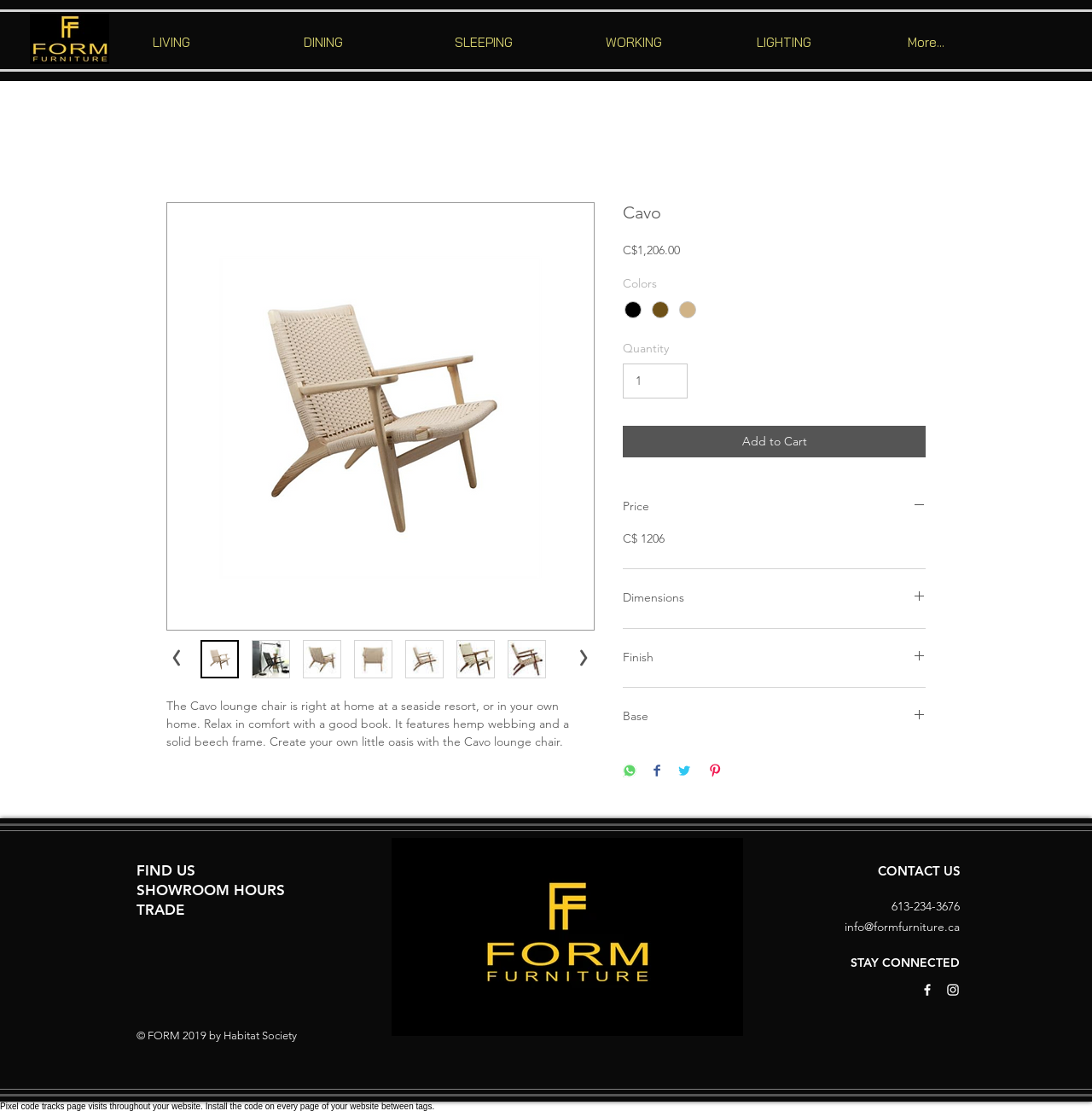Please identify the bounding box coordinates of the element's region that needs to be clicked to fulfill the following instruction: "Click the 'LIVING' link". The bounding box coordinates should consist of four float numbers between 0 and 1, i.e., [left, top, right, bottom].

[0.132, 0.025, 0.27, 0.051]